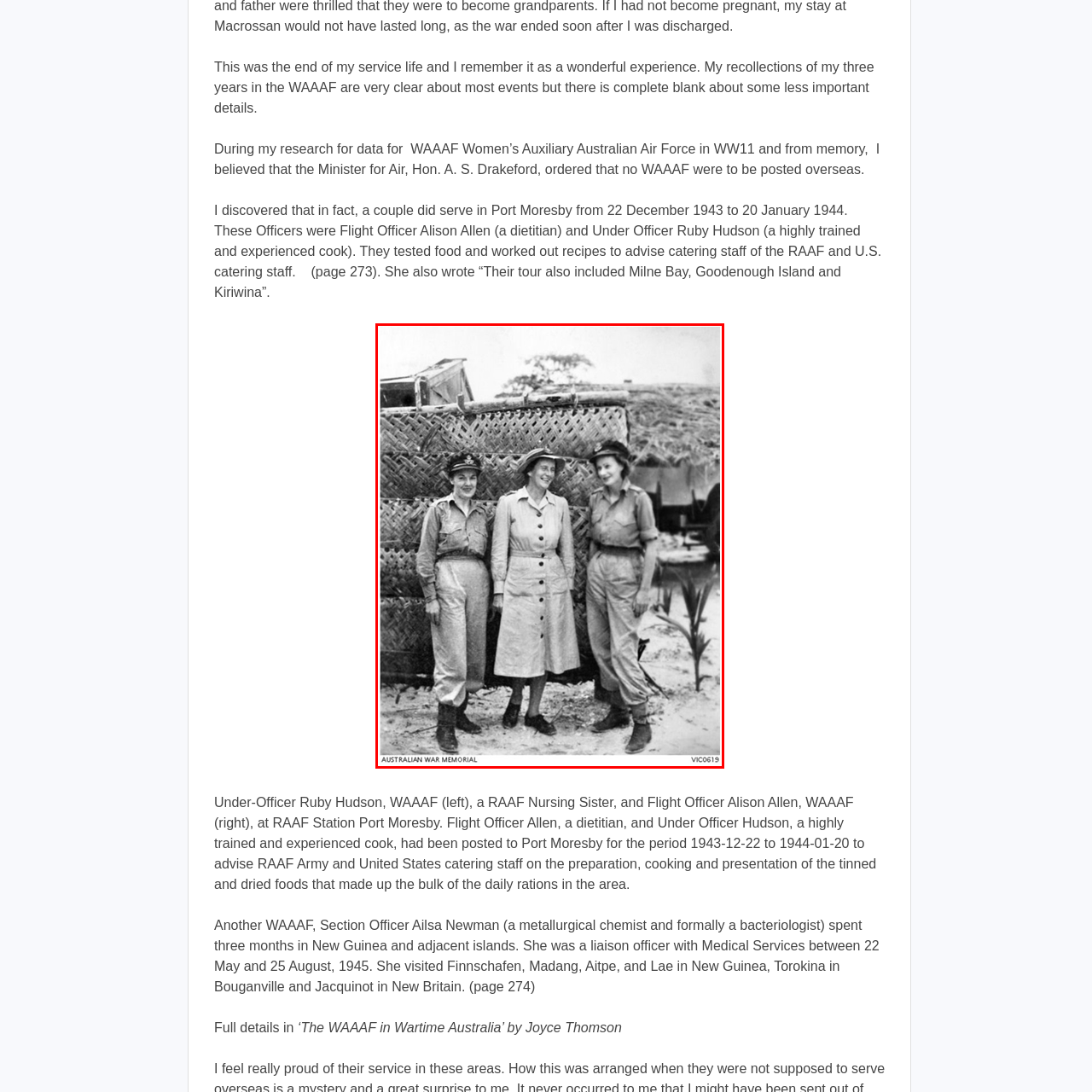Focus your attention on the image enclosed by the red boundary and provide a thorough answer to the question that follows, based on the image details: What is the time period depicted in the image?

The image captures a historical snapshot from the period between December 22, 1943, and January 20, 1944, when these women were stationed at RAAF Port Moresby.